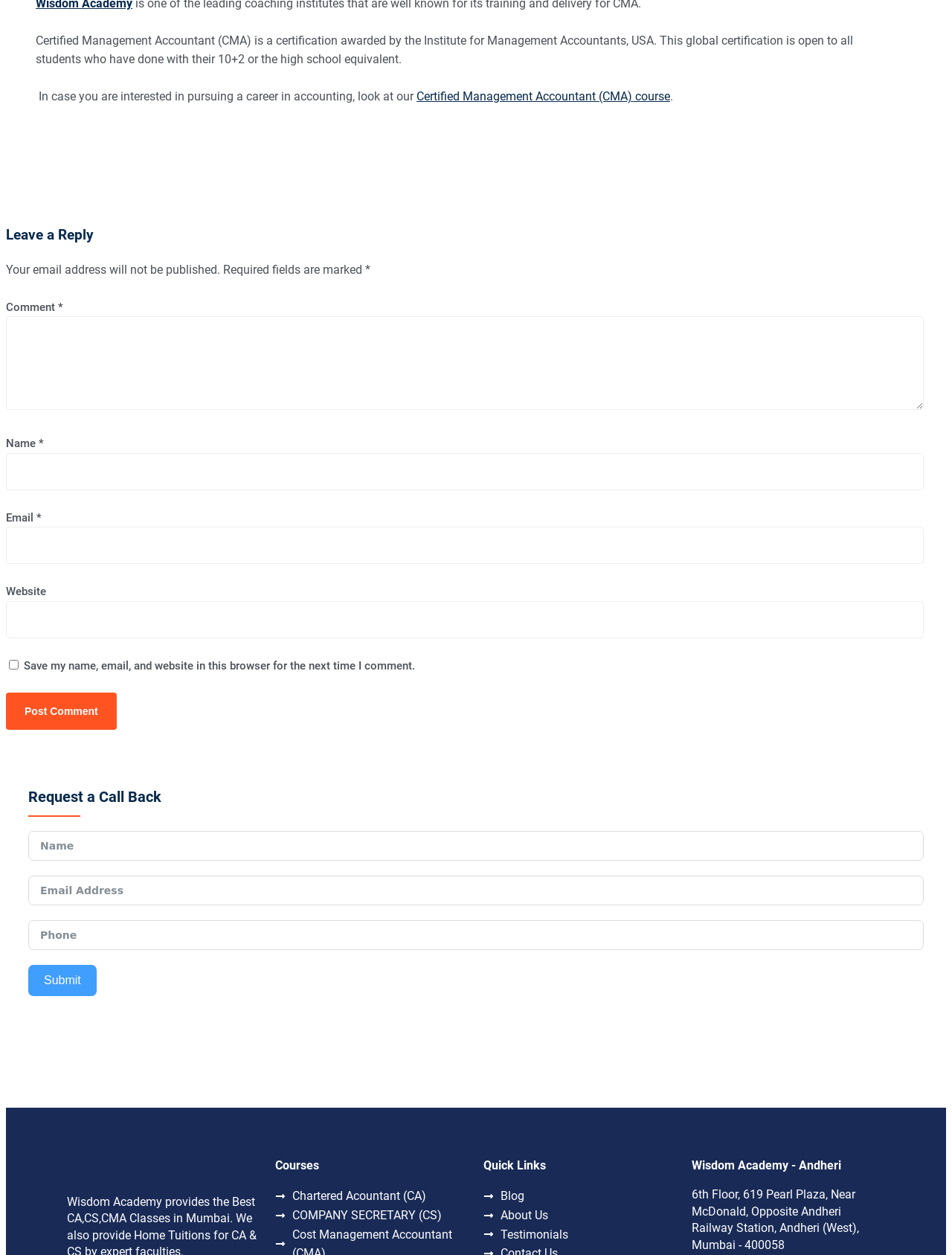Determine the bounding box coordinates of the area to click in order to meet this instruction: "Fill in the 'Name' field".

[0.006, 0.361, 0.97, 0.39]